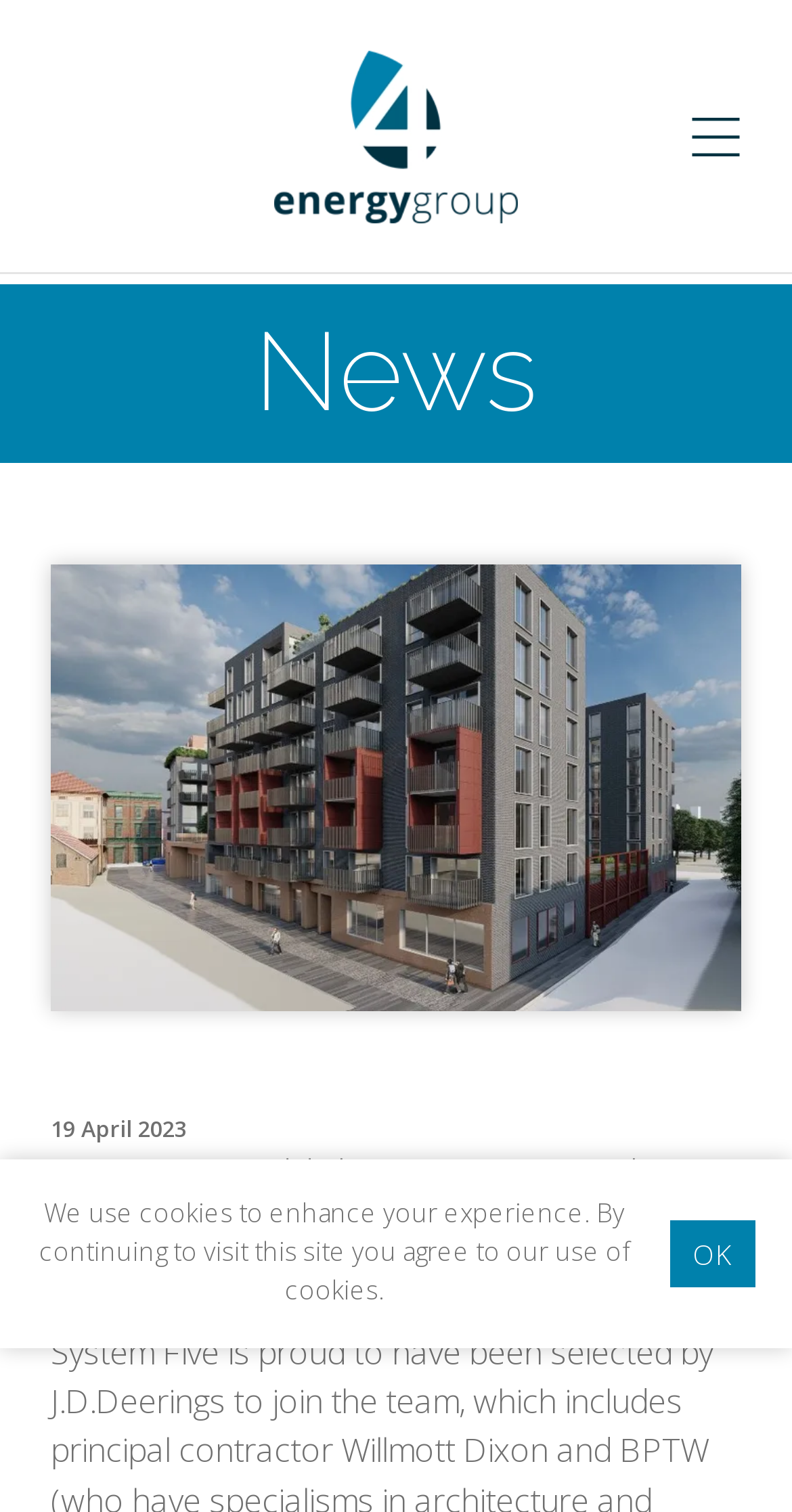Provide a brief response to the question using a single word or phrase: 
What is the name of the project mentioned in the news article?

Brentford Waterside Masterplan